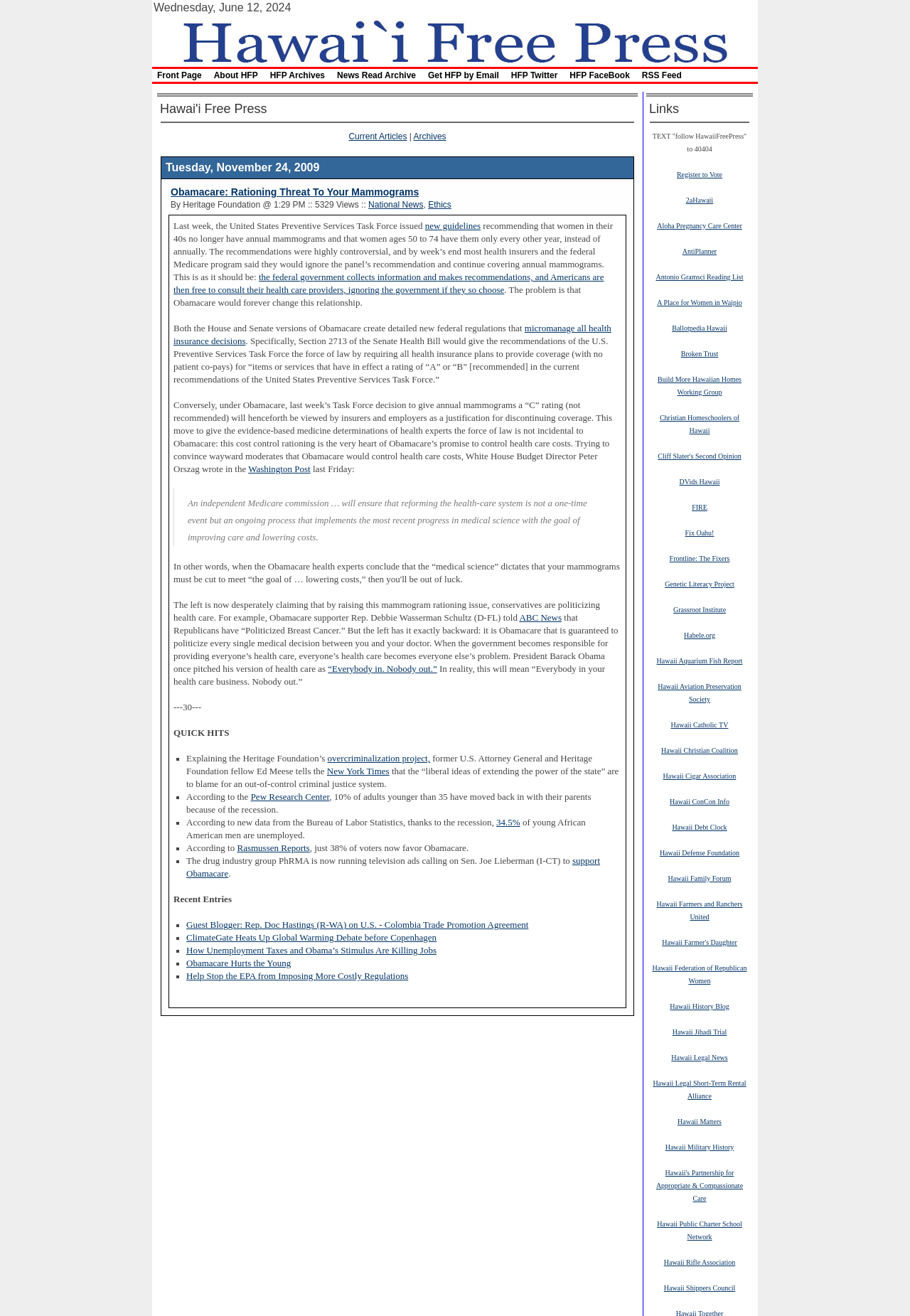Based on what you see in the screenshot, provide a thorough answer to this question: What is the topic of the article?

I determined this answer by reading the title of the article, which is 'Obamacare: Rationing Threat To Your Mammograms'. This title suggests that the article is discussing the impact of Obamacare on mammograms.